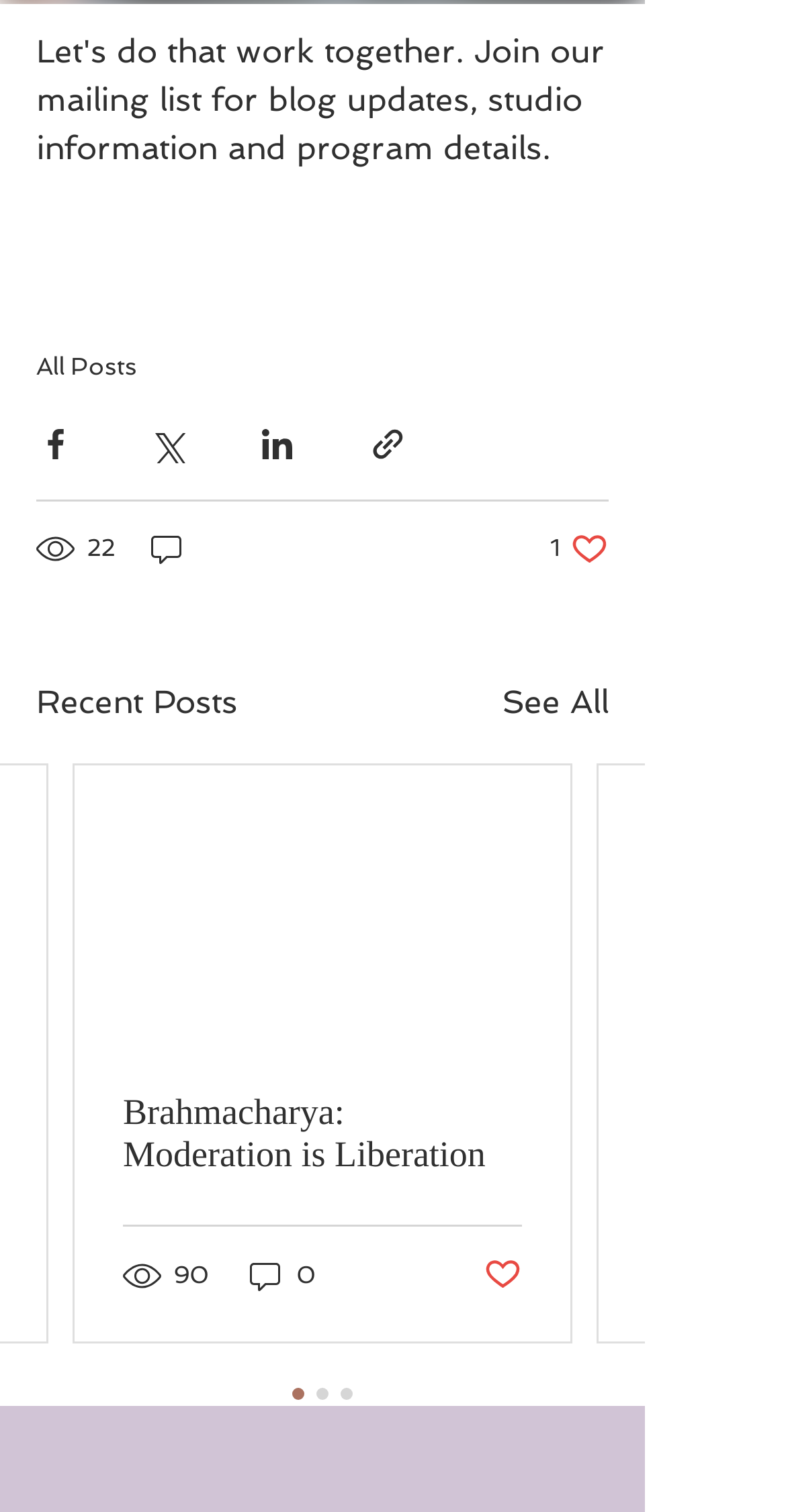How many comments does the second post have?
Analyze the image and provide a thorough answer to the question.

I found the answer by looking at the link element '0 comments' which is a child of the article element and has a bounding box coordinate of [0.313, 0.831, 0.408, 0.856]. This element is likely to represent the number of comments for the second post.